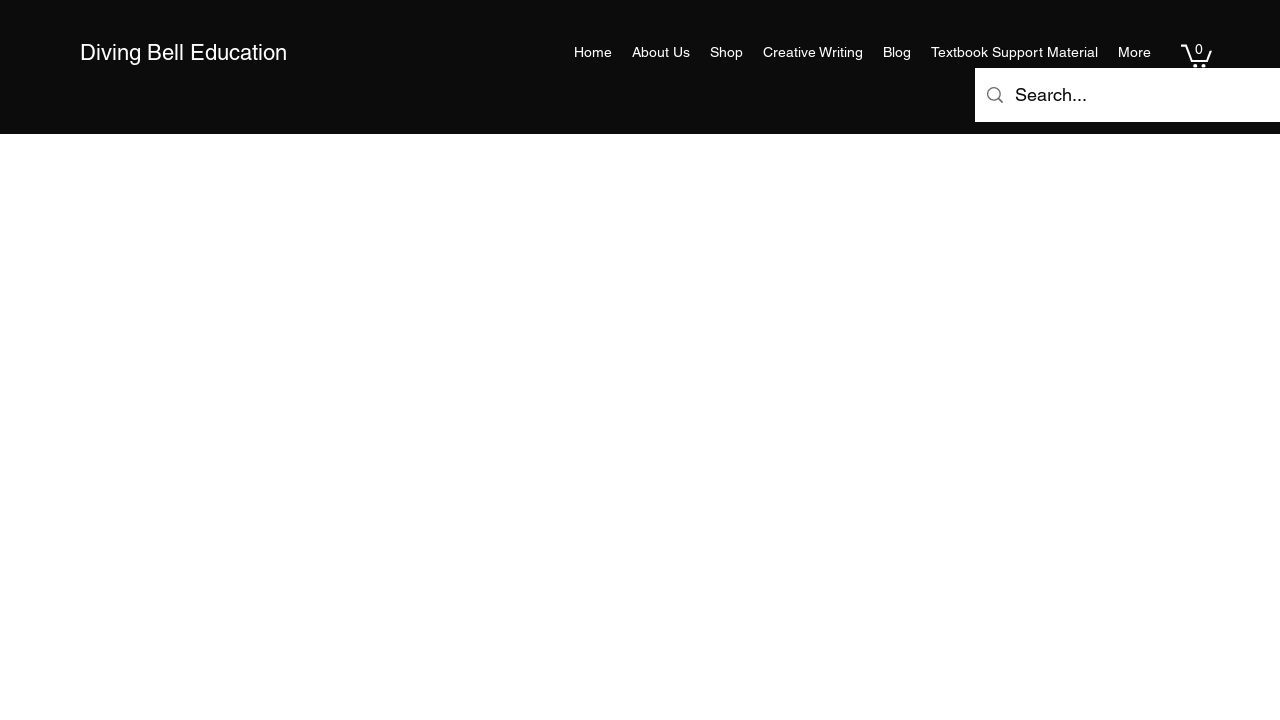How many main navigation links are there?
Offer a detailed and full explanation in response to the question.

I counted the number of link elements under the navigation element with the text 'Site', which are the main navigation links. There are 6 links: 'Home', 'About Us', 'Shop', 'Creative Writing', 'Blog', and 'Textbook Support Material'.